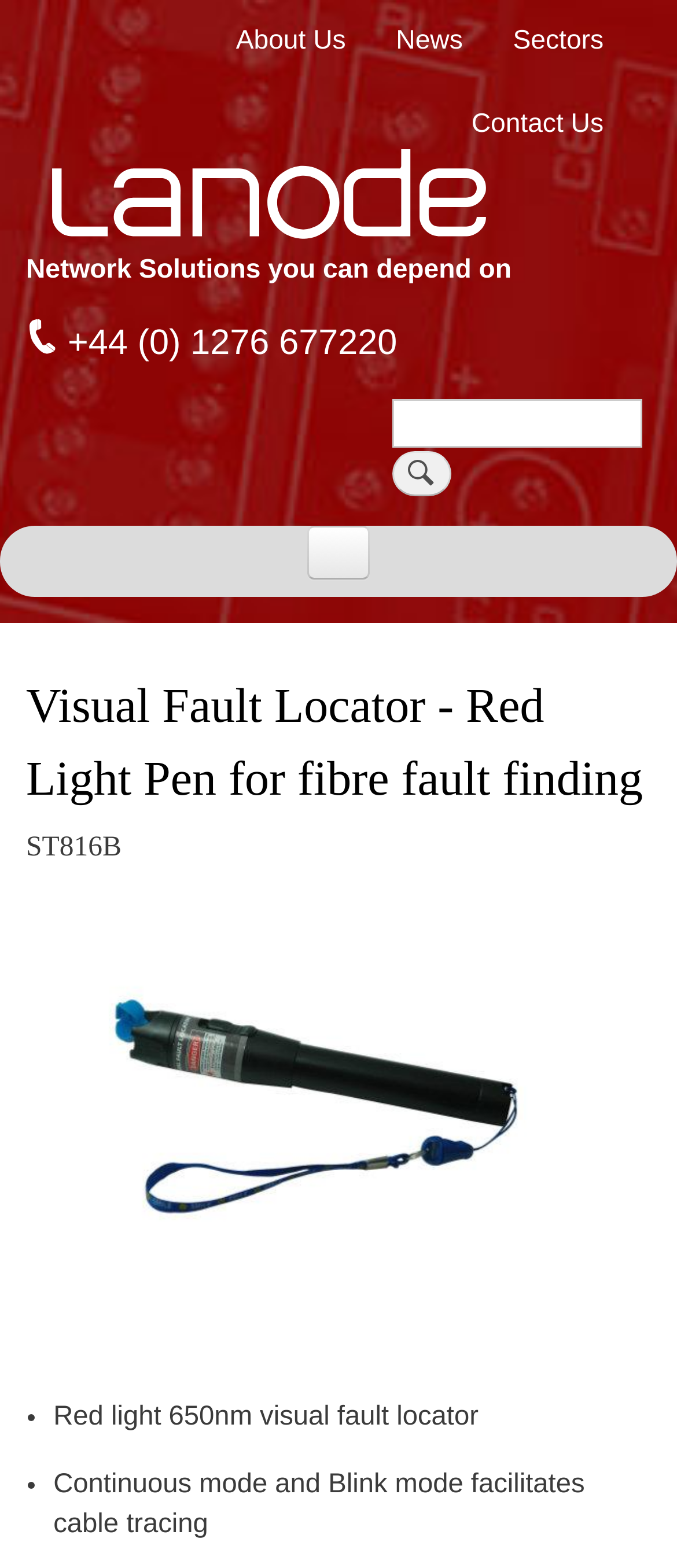What are the two modes of operation of the Visual Fault Locator?
Based on the visual, give a brief answer using one word or a short phrase.

Continuous and Blink